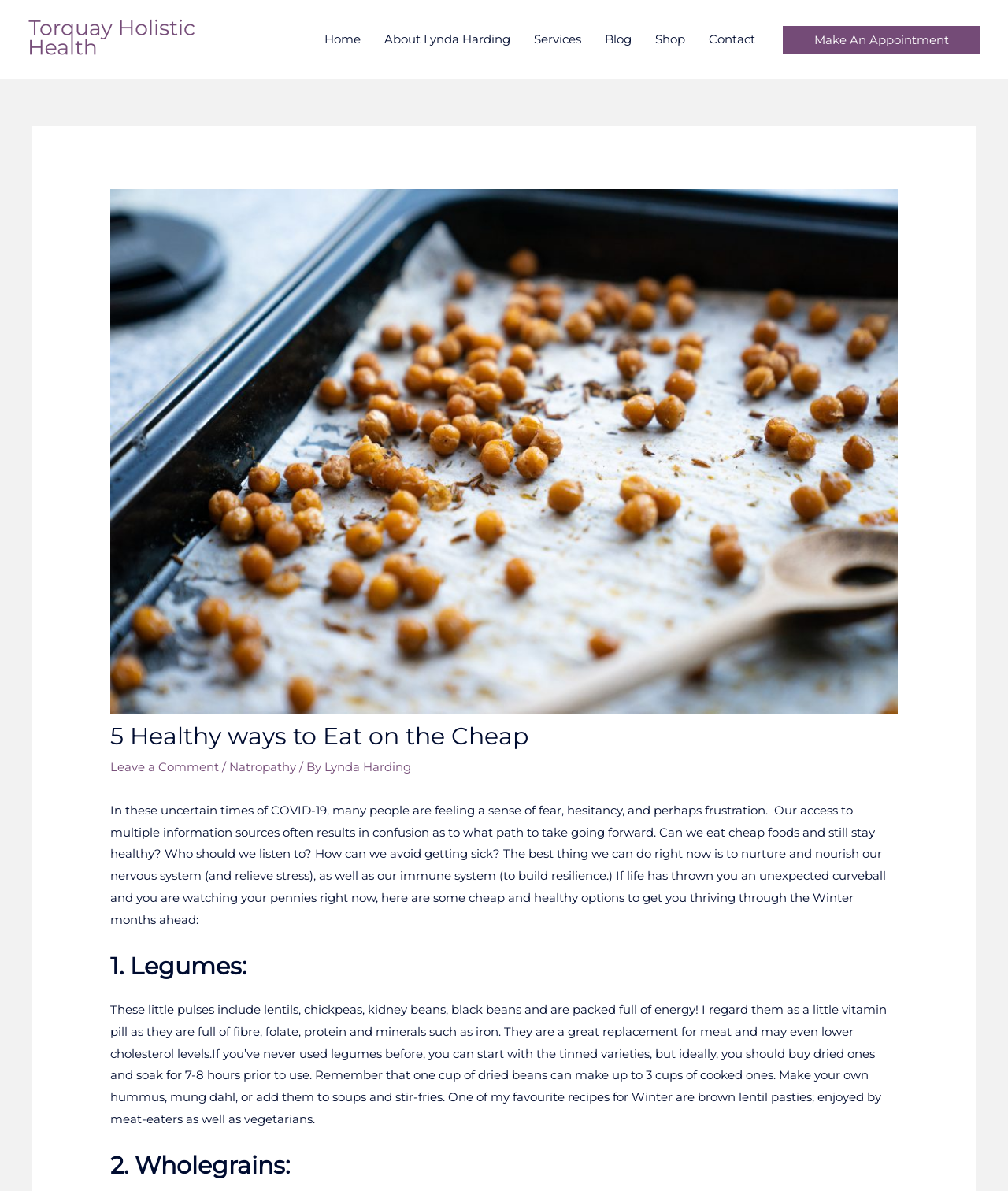Locate the bounding box coordinates of the element that should be clicked to fulfill the instruction: "Click on the 'Home' link".

[0.31, 0.01, 0.37, 0.056]